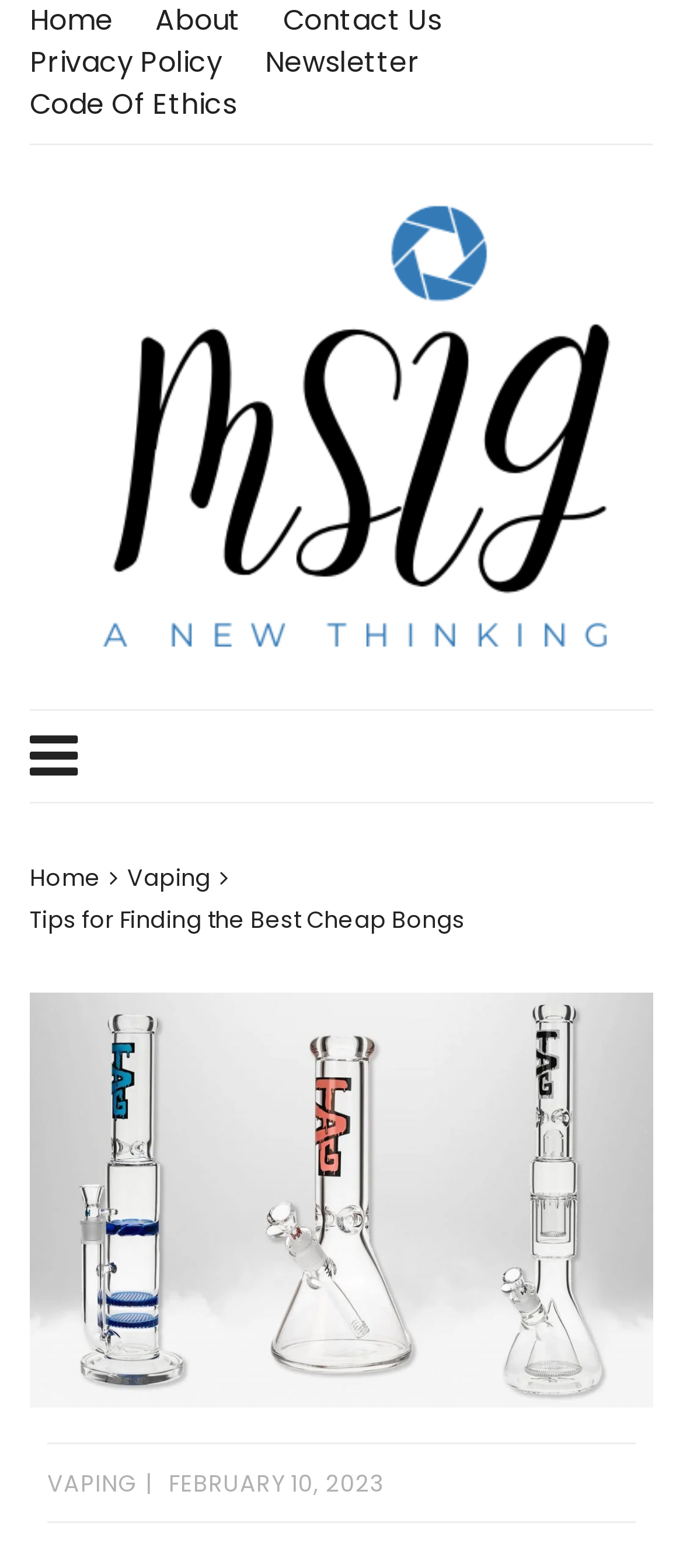Please answer the following question using a single word or phrase: 
How many navigation links are in the top menu?

5